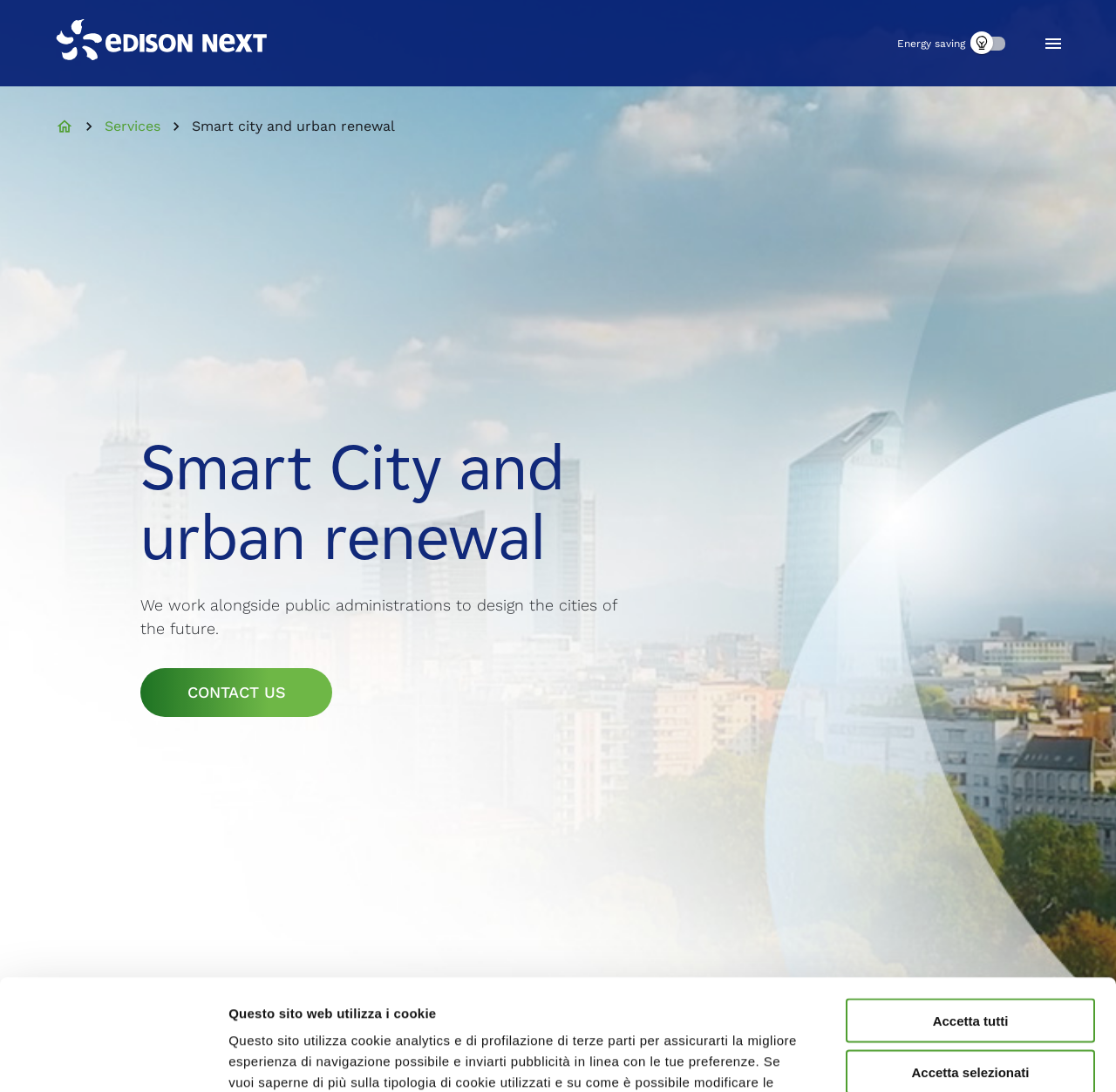What is the main topic of the webpage?
Analyze the image and deliver a detailed answer to the question.

The main topic of the webpage is Smart City and Urban Renewal, which can be inferred from the heading 'Smart City and urban renewal' and the generic text 'Smart City And Urban Renewal' in the breadcrumb navigation.